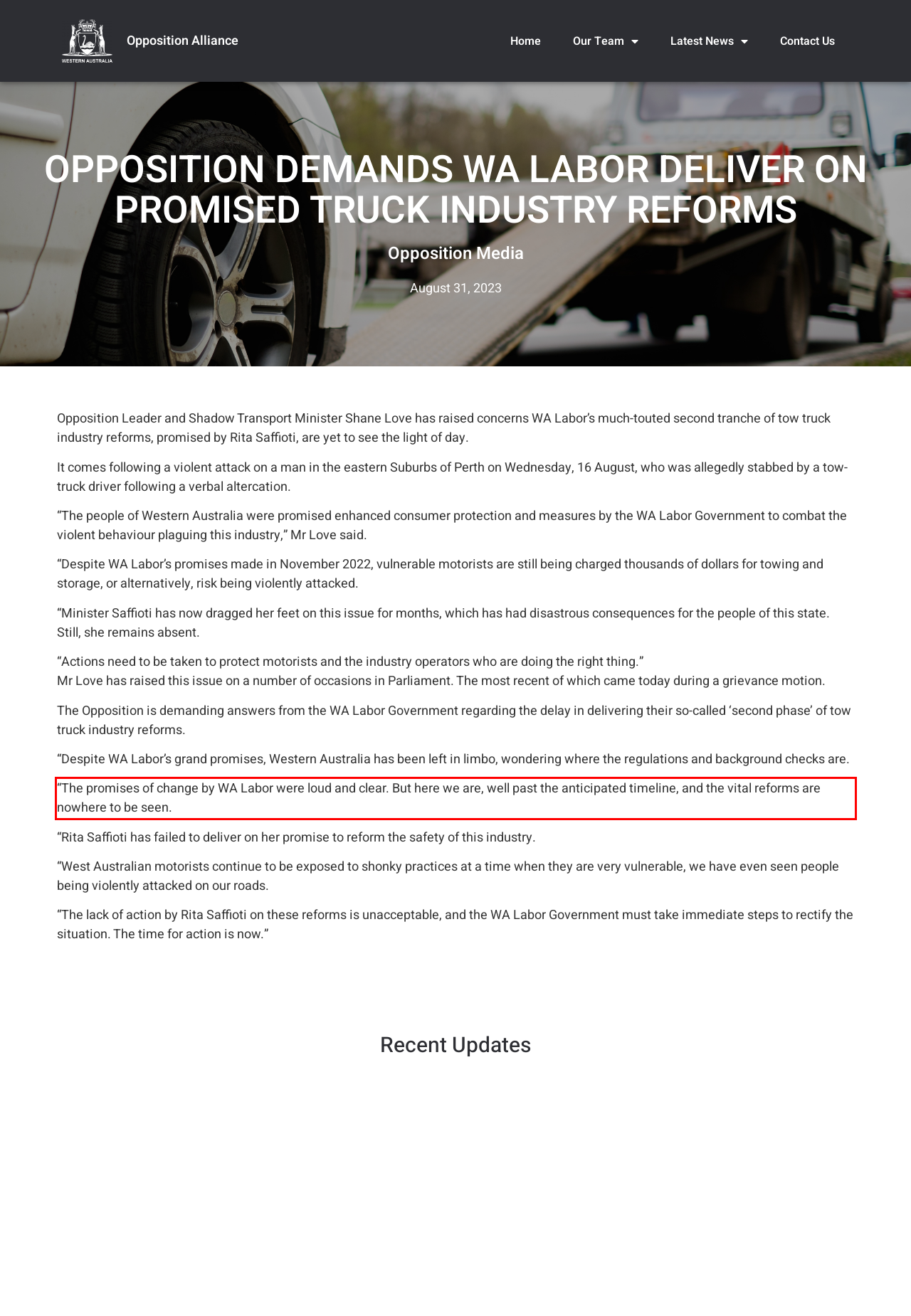Within the screenshot of the webpage, locate the red bounding box and use OCR to identify and provide the text content inside it.

“The promises of change by WA Labor were loud and clear. But here we are, well past the anticipated timeline, and the vital reforms are nowhere to be seen.